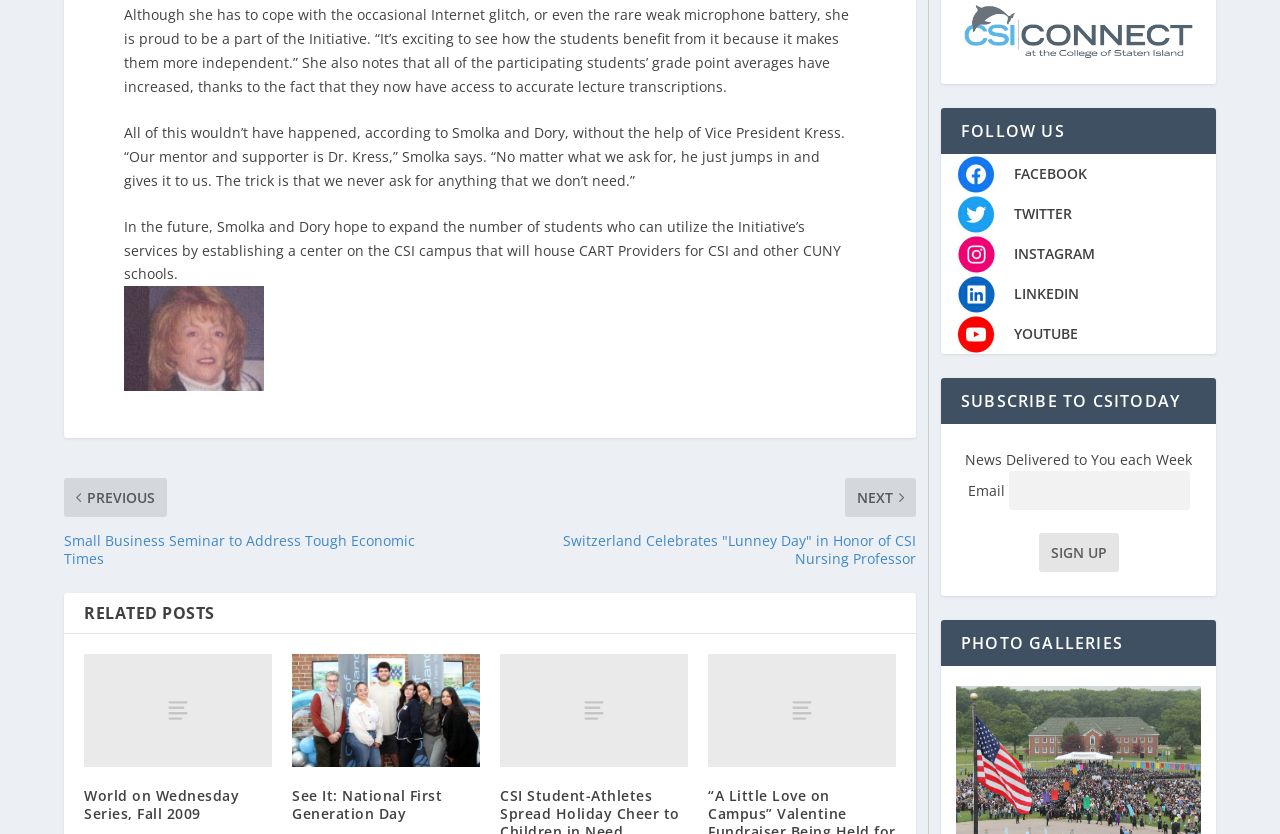Find the bounding box coordinates of the element's region that should be clicked in order to follow the given instruction: "Follow CSI on Facebook". The coordinates should consist of four float numbers between 0 and 1, i.e., [left, top, right, bottom].

[0.735, 0.181, 0.778, 0.204]